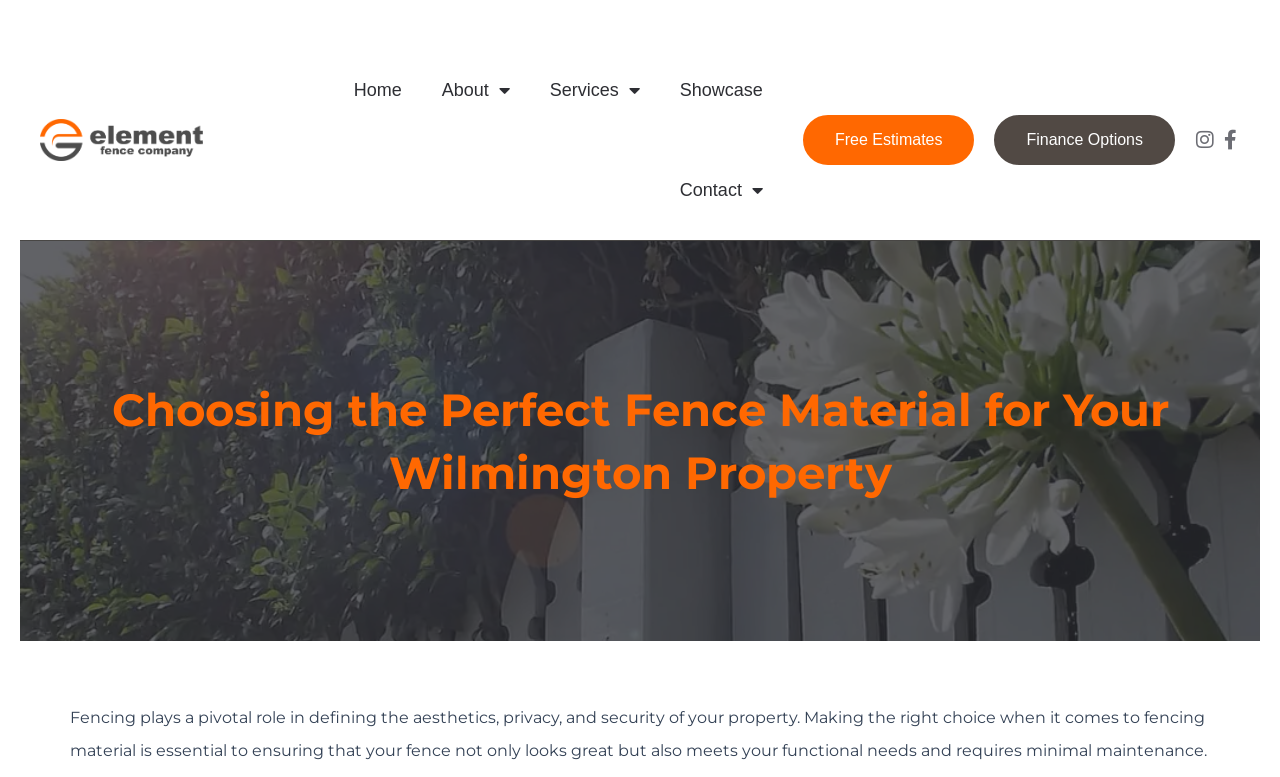Summarize the webpage with intricate details.

The webpage is about Element Fence Company, a premier fence builder in Wilmington, NC. At the top-left corner, there is a logo of the company, which is an image with a link to the company's homepage. 

Below the logo, there is a navigation menu with five links: "Home", "About", "Services", "Showcase", and "Contact". The "About", "Services", and "Contact" links have dropdown menus. 

On the right side of the navigation menu, there are three prominent links: "Free Estimates", "Finance Options", and two social media links to Instagram and Facebook. 

The main content of the webpage is headed by a title "Choosing the Perfect Fence Material for Your Wilmington Property", which is centered at the top of the page.